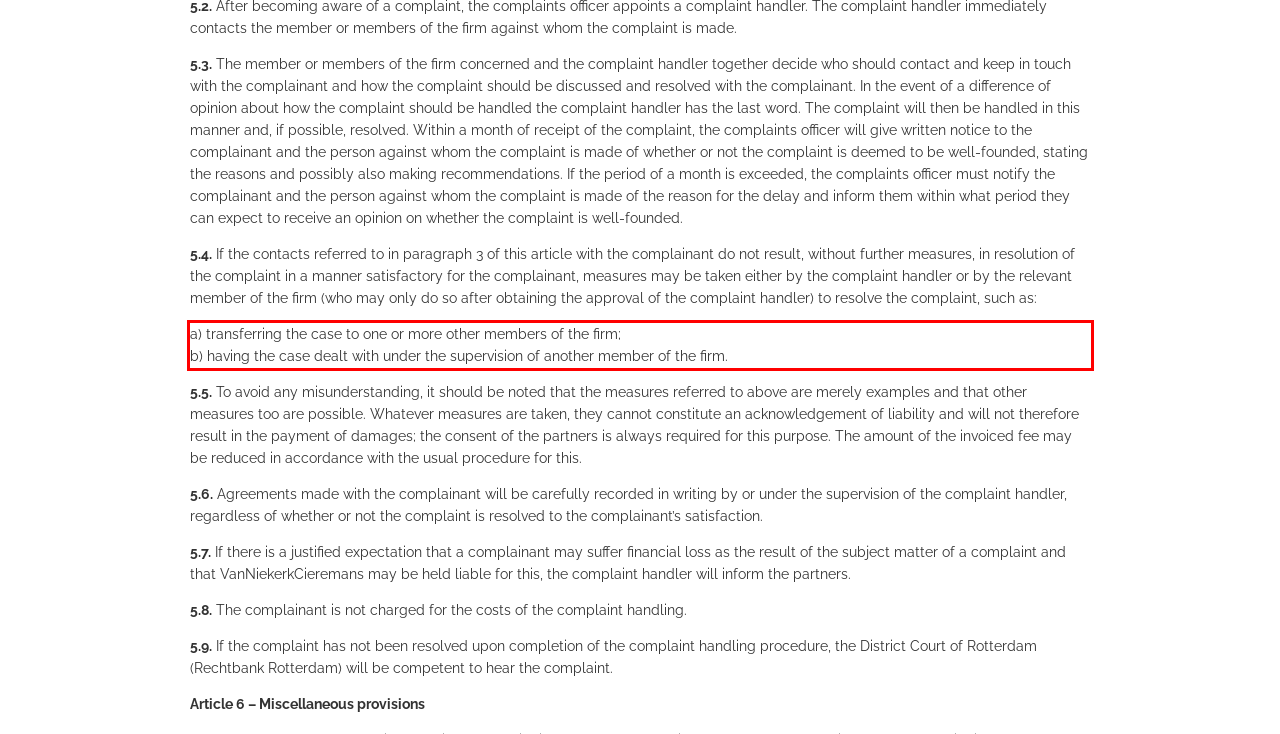In the screenshot of the webpage, find the red bounding box and perform OCR to obtain the text content restricted within this red bounding box.

a) transferring the case to one or more other members of the firm; b) having the case dealt with under the supervision of another member of the firm.